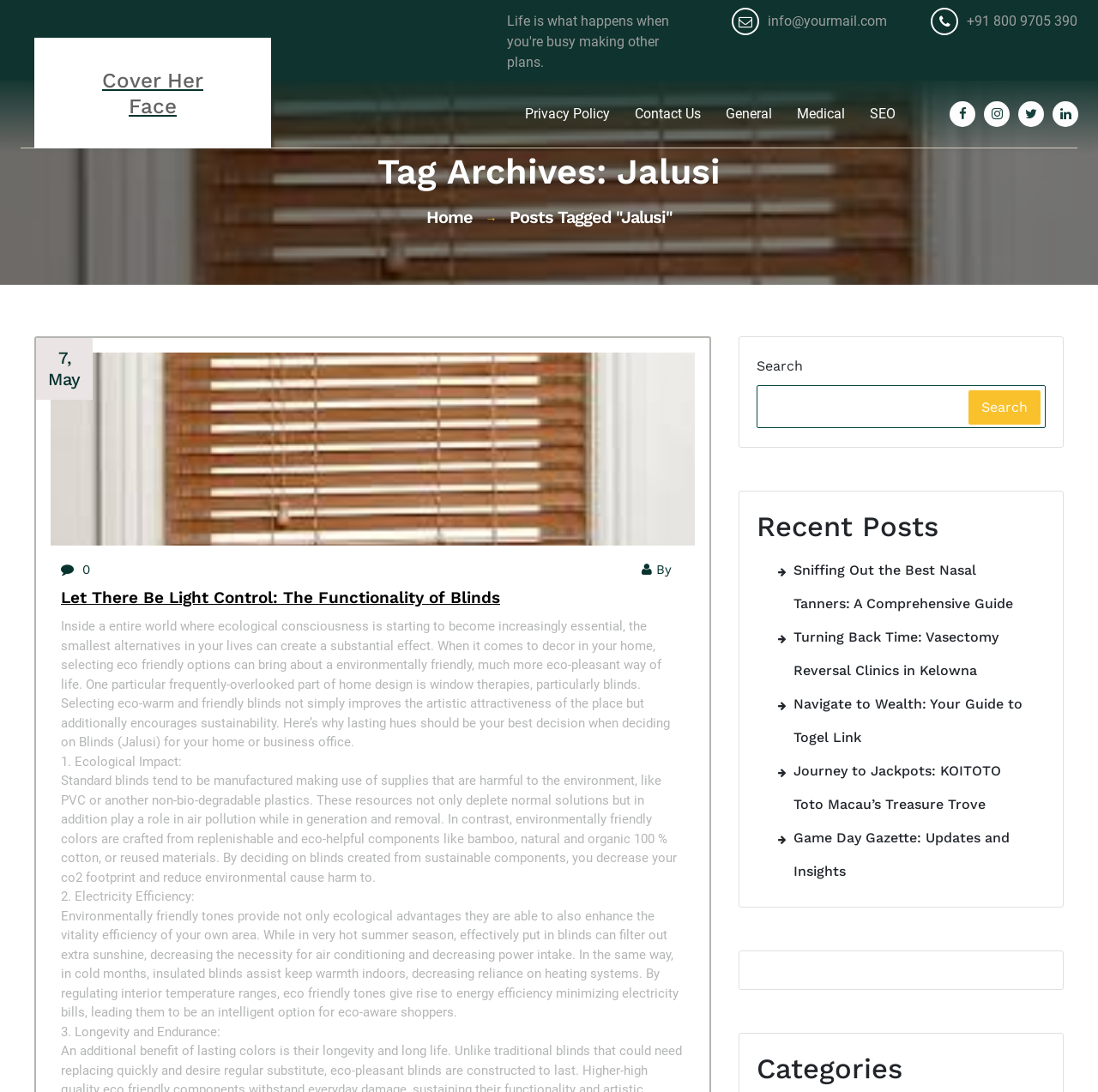Describe every aspect of the webpage in a detailed manner.

The webpage is about Jalusi, which appears to be a brand related to window treatments, specifically blinds. At the top of the page, there are two links for contact information: an email address and a phone number. Below that, there is a prominent link to "Cover Her Face" with a heading of the same name.

The main content of the page is an article titled "Let There Be Light Control: The Functionality of Blinds." The article discusses the importance of eco-friendly blinds and their benefits, including reducing environmental harm, increasing energy efficiency, and being more durable. The article is divided into three sections, each highlighting a different advantage of eco-friendly blinds.

To the right of the article, there is a search bar with a button. Below the search bar, there is a section titled "Recent Posts" that lists five links to other articles, each with a brief description and an icon.

At the bottom of the page, there are several links to other pages, including "Privacy Policy," "Contact Us," and "General," "Medical," and "SEO" categories. There are also four social media links with icons.

The page has a simple and clean layout, with a focus on the main article and easy access to other relevant information and pages.